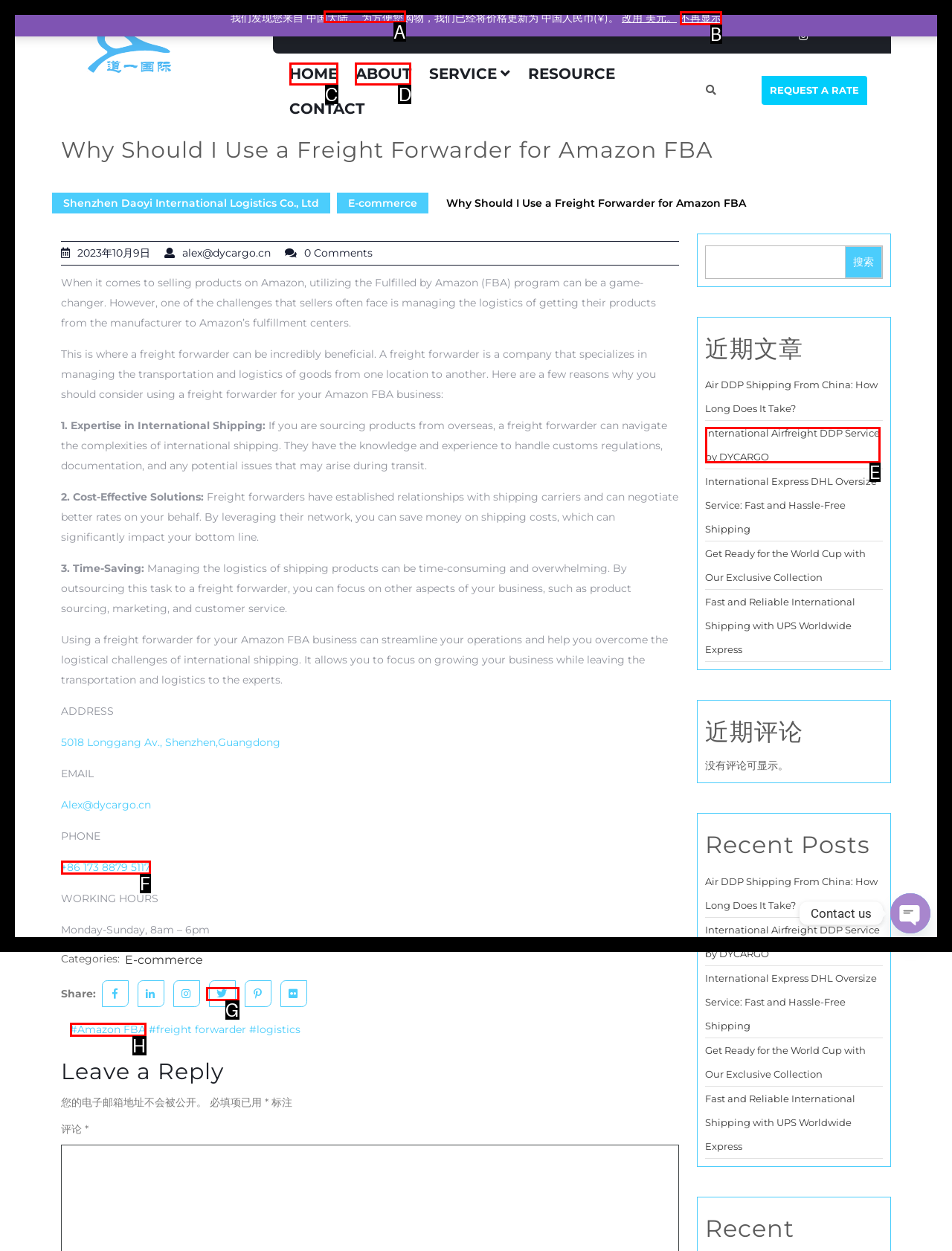Select the right option to accomplish this task: View the 'ABOUT' page. Reply with the letter corresponding to the correct UI element.

D